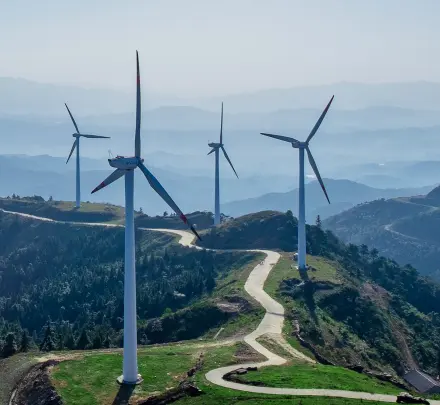What is the terrain of the landscape?
Using the image, elaborate on the answer with as much detail as possible.

The image showcases a stunning landscape featuring several large wind turbines situated atop a green hill, with a winding road meandering through the hills. The rolling mountains in the background further emphasize the hilly terrain of the landscape.